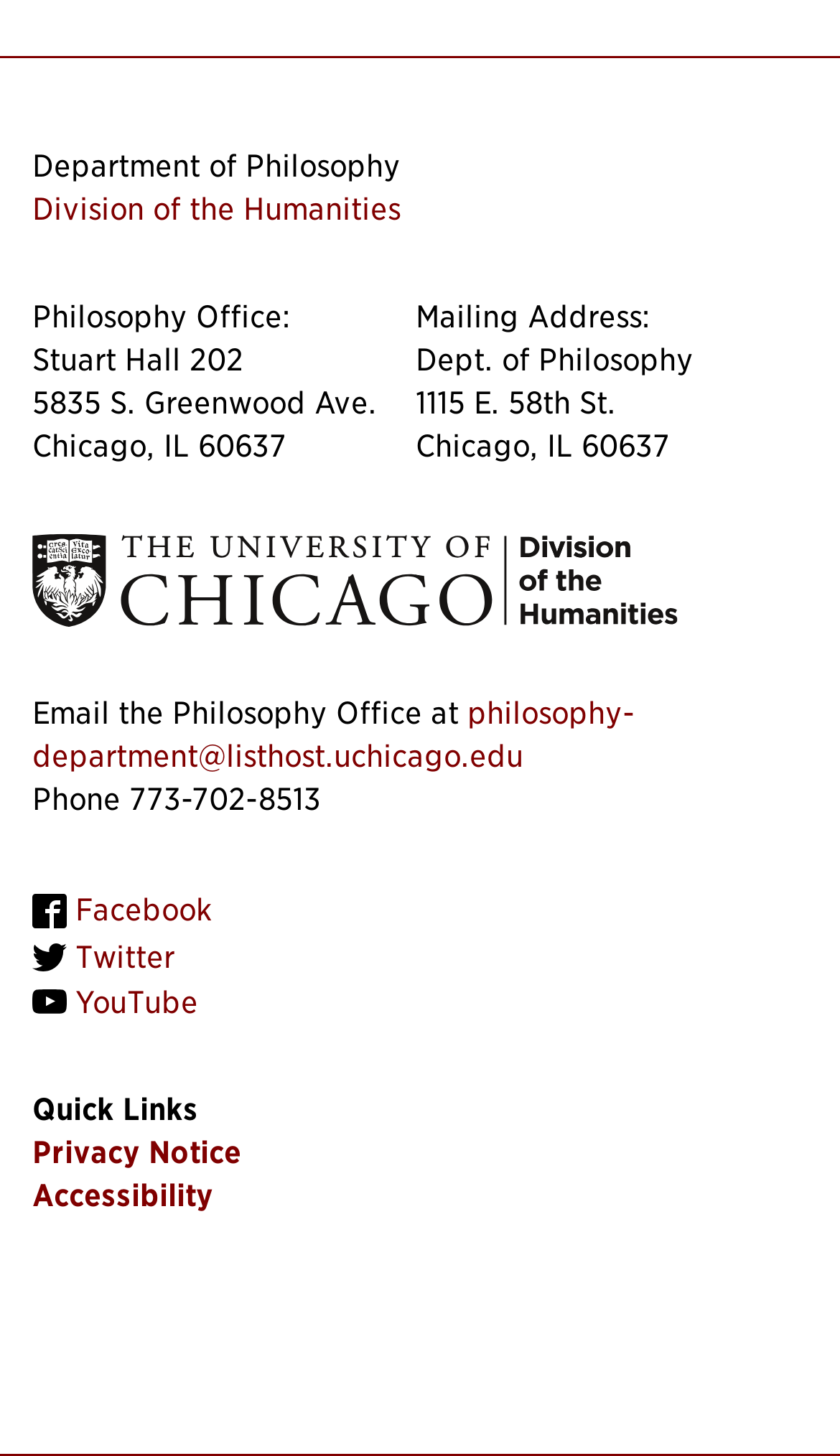What is the department's office location?
Based on the image, answer the question with a single word or brief phrase.

Stuart Hall 202